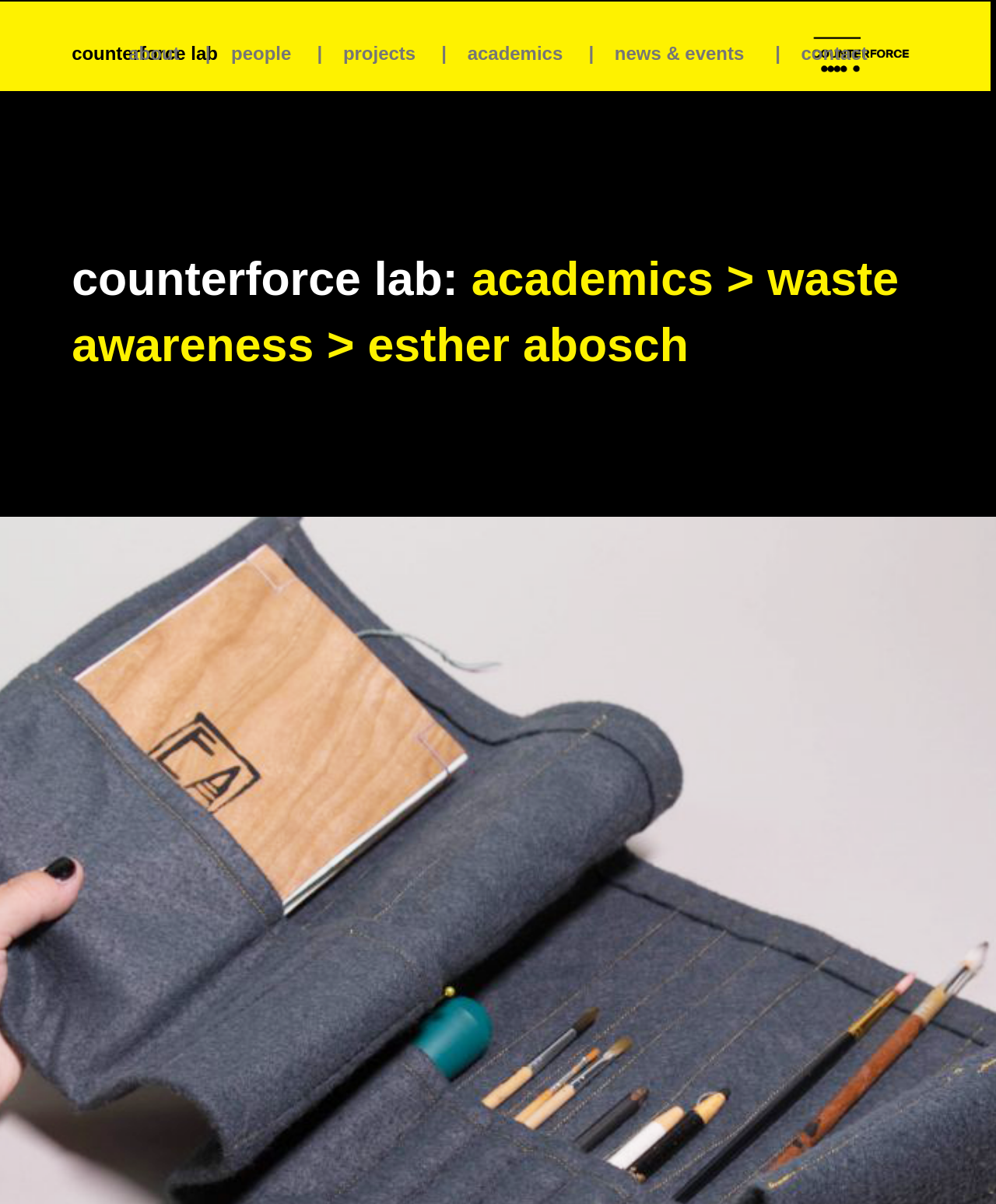Produce a meticulous description of the webpage.

The webpage is about Cargo, specifically related to waste awareness and Esther Abosch, as indicated by the heading "counterforce lab: academics > waste awareness > esther abosch" at the top of the page. 

Below the heading, there are several links arranged horizontally, including "about", "people", "projects", "academics", "news & events", and "contact", separated by vertical lines. 

At the top-left corner, there is a link "counterforce lab". 

The main content of the page is dominated by a large image that takes up most of the page's width, located below the links and heading.